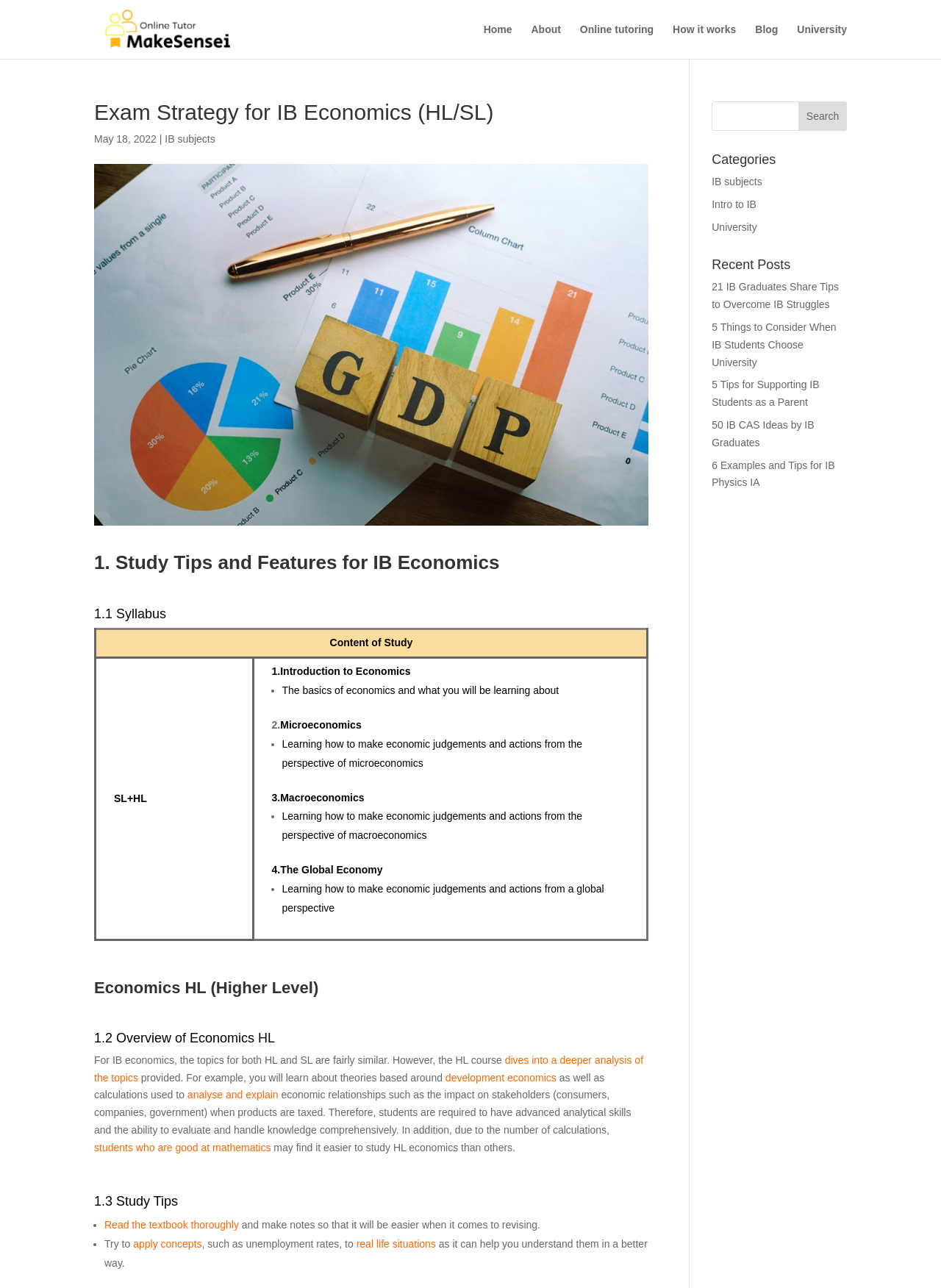Please identify the bounding box coordinates of the element I should click to complete this instruction: 'Learn more about 'IB subjects''. The coordinates should be given as four float numbers between 0 and 1, like this: [left, top, right, bottom].

[0.175, 0.103, 0.229, 0.112]